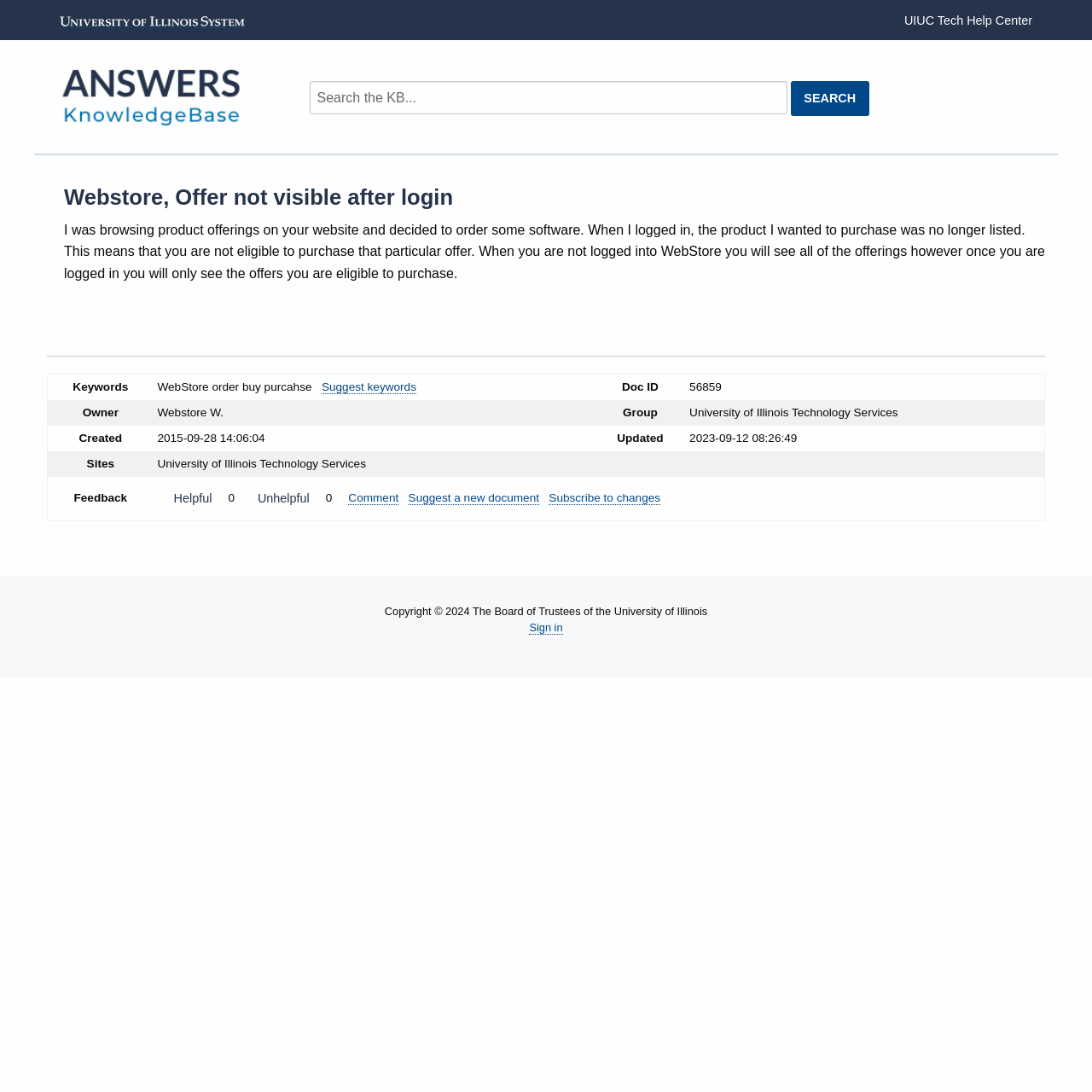Extract the bounding box for the UI element that matches this description: "blood pressure".

None